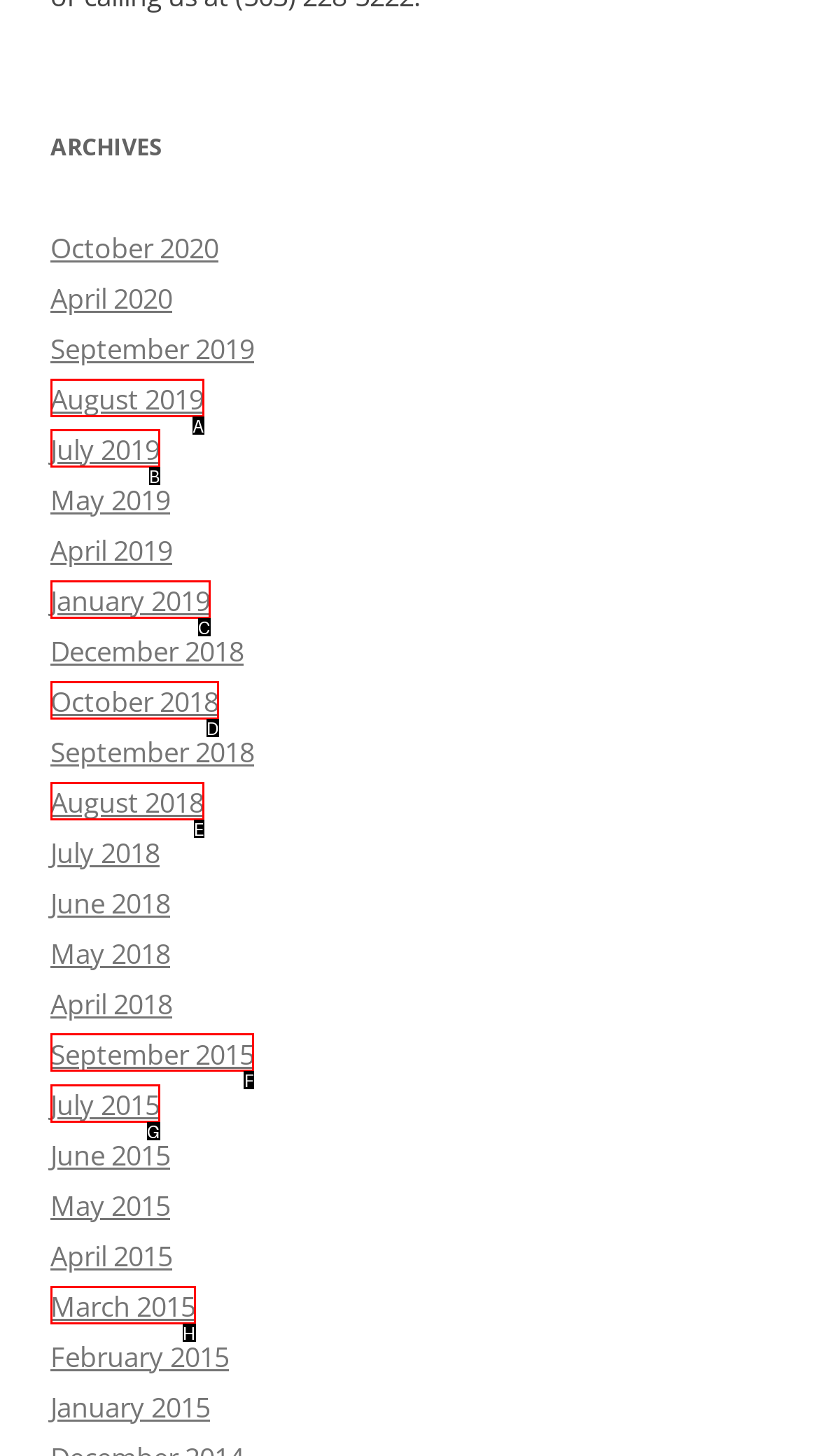Choose the HTML element to click for this instruction: view archives for September 2015 Answer with the letter of the correct choice from the given options.

F